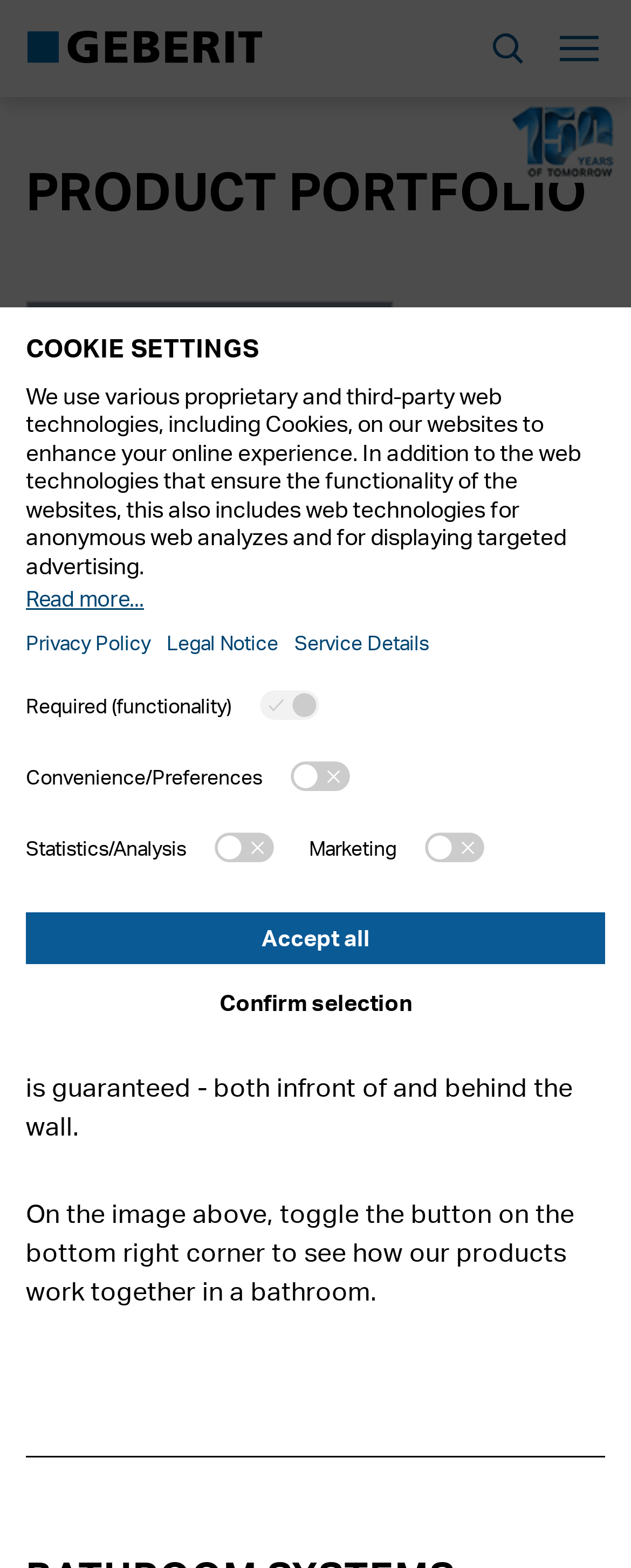Identify the bounding box coordinates for the element you need to click to achieve the following task: "Enter physician name". Provide the bounding box coordinates as four float numbers between 0 and 1, in the form [left, top, right, bottom].

None